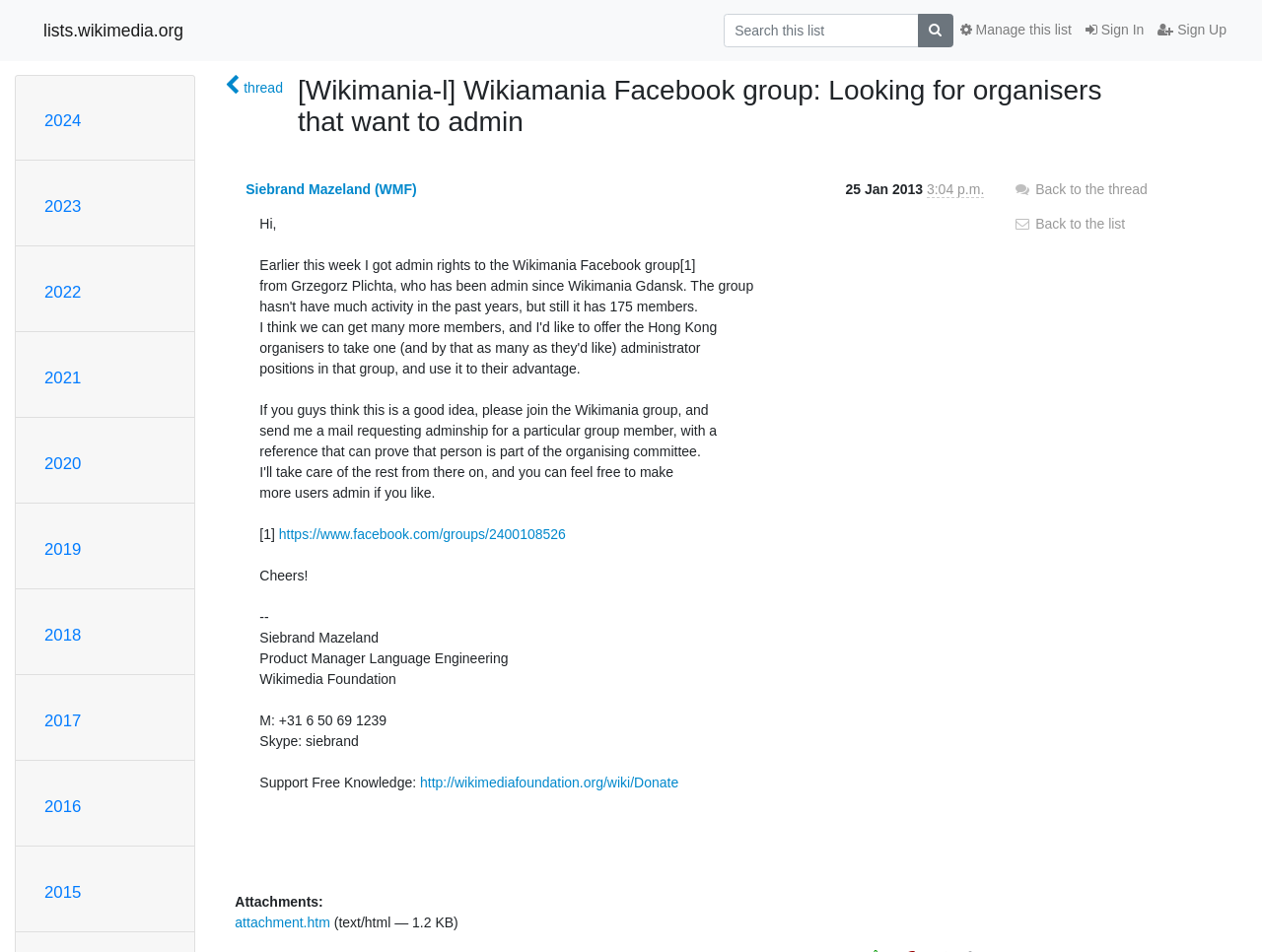Find the bounding box coordinates of the area to click in order to follow the instruction: "Back to the thread".

[0.803, 0.19, 0.909, 0.207]